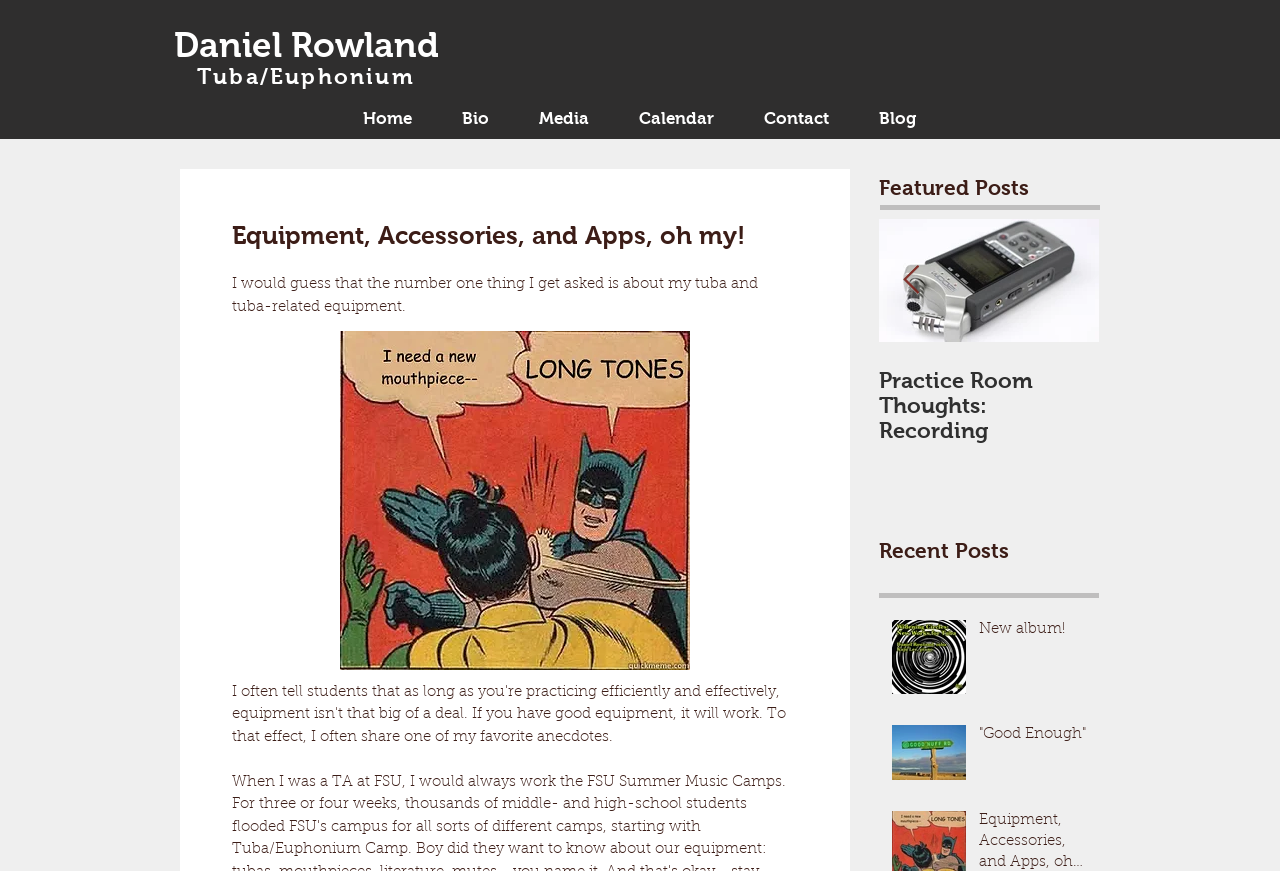Produce a meticulous description of the webpage.

This webpage is about Daniel Rowland, a tuba player, and his blog. At the top left, there is a link to his name, "Daniel Rowland". Below it, there is a navigation menu with links to different sections of the website, including "Home", "Bio", "Media", "Calendar", "Contact", and "Blog". 

The main content of the page is divided into three sections. The first section has a heading "Equipment, Accessories, and Apps, oh my!" and a paragraph of text that talks about the most frequently asked question about his tuba and related equipment. Below the text, there is a button with the text "LONG TONES!" and an image with the same text.

The second section has a heading "Featured Posts" and displays a list of two posts. Each post has an image, a title, and a brief summary. The titles of the posts are "Good Enough" and "Practice Room Thoughts: Recording". 

The third section has a heading "Recent Posts" and displays a list of two posts. Each post has an image, a title, and a brief summary. The titles of the posts are "New album!" and "Good Enough". There is also a "Previous Item" button at the bottom of this section.